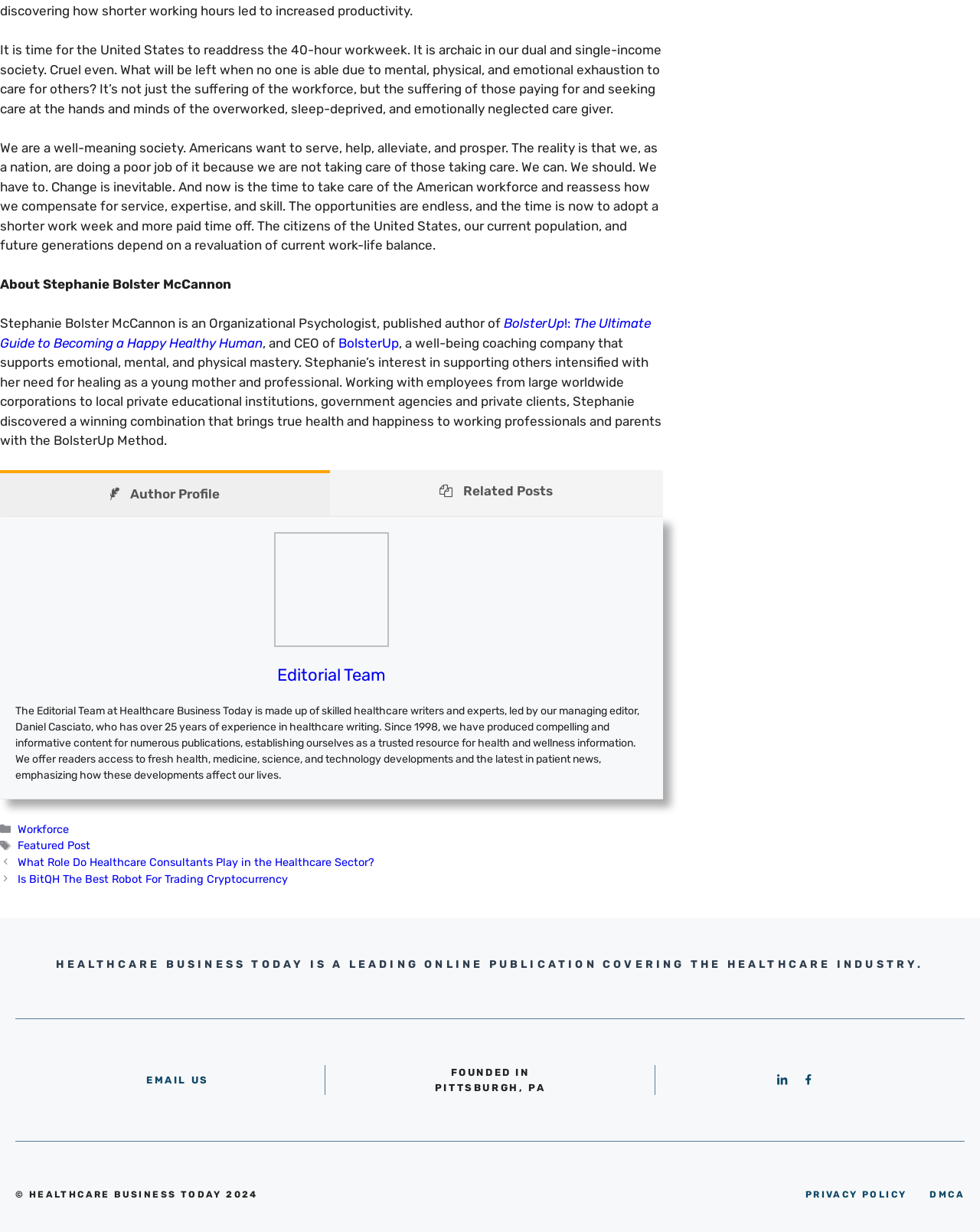Please answer the following question using a single word or phrase: 
What is the profession of Stephanie Bolster McCannon?

Organizational Psychologist